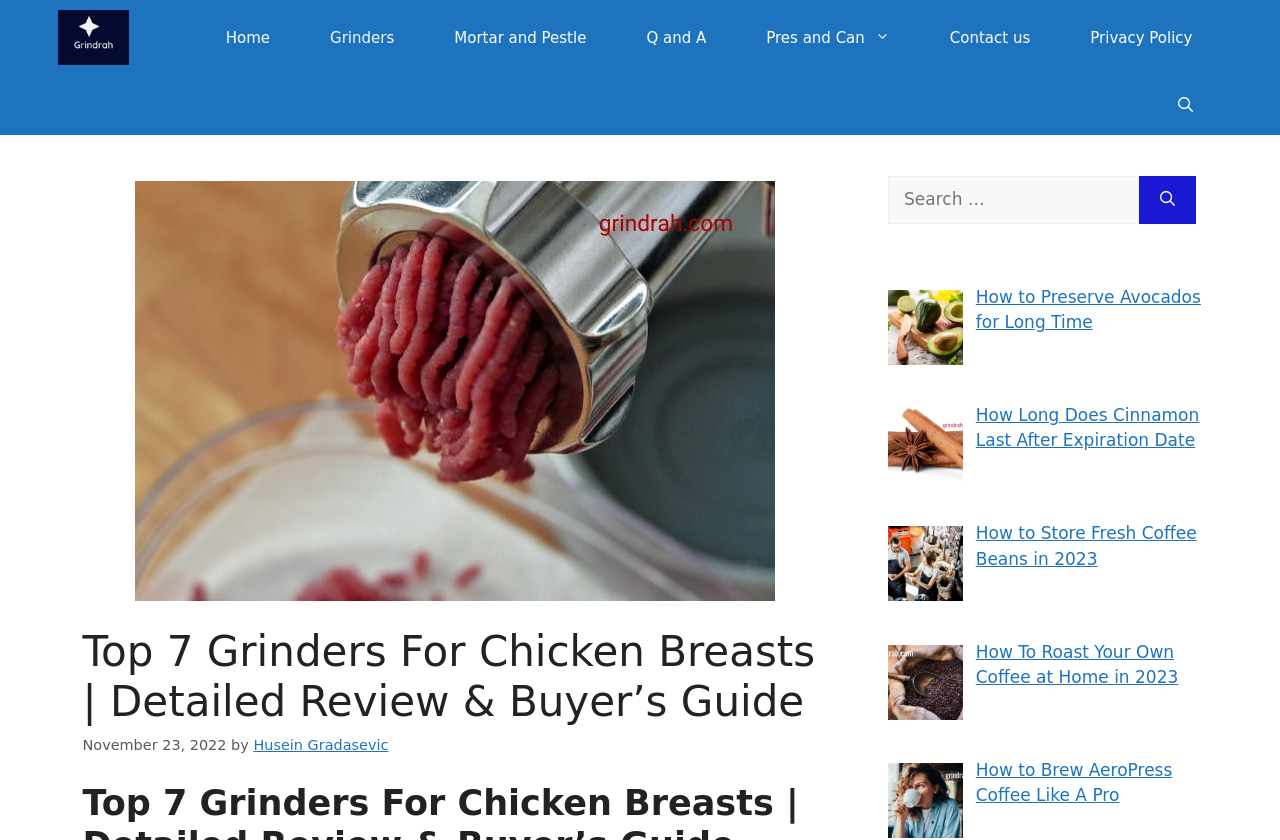How many links are in the navigation bar?
Using the information from the image, give a concise answer in one word or a short phrase.

7